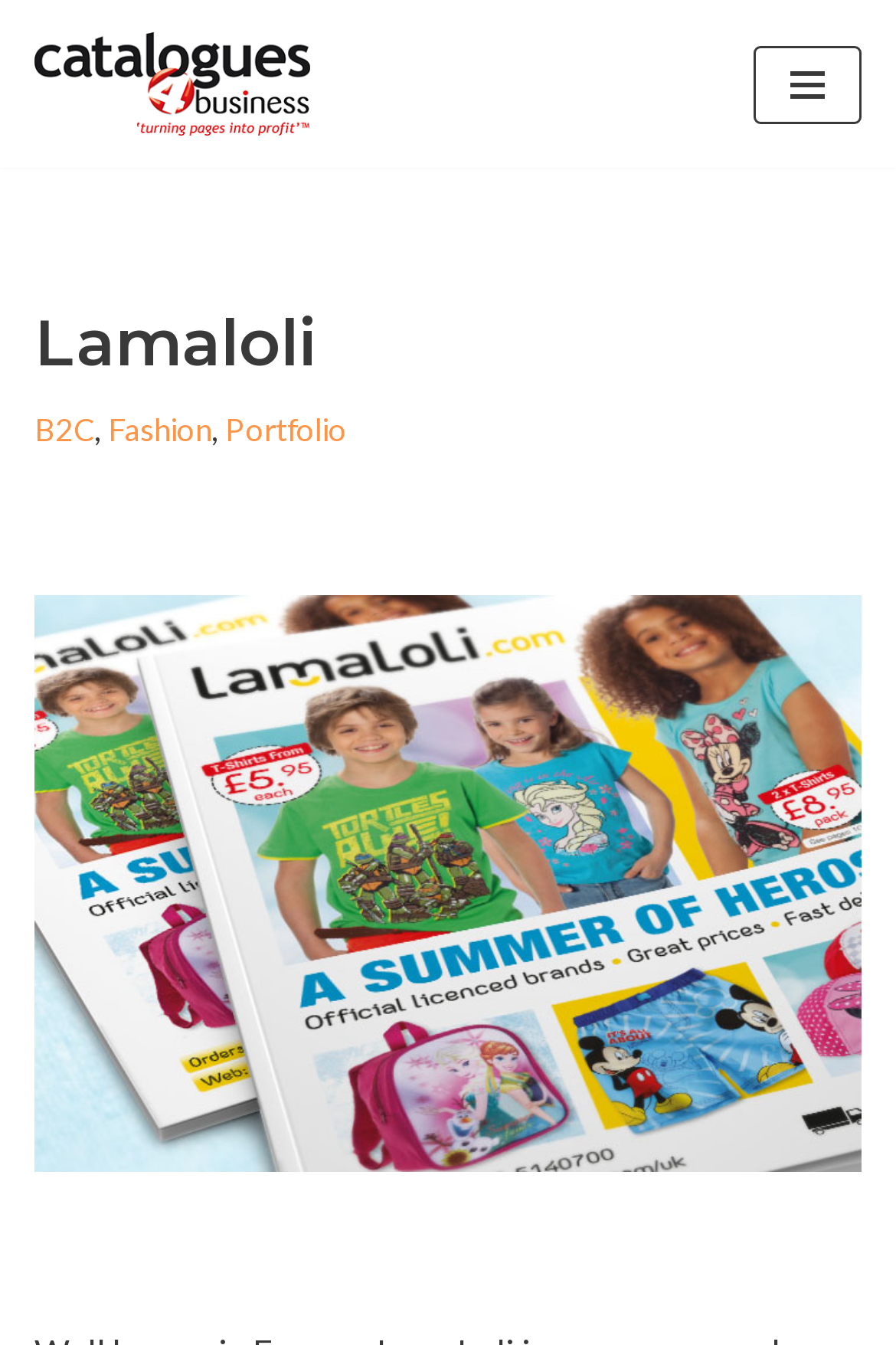Provide an in-depth caption for the contents of the webpage.

The webpage is a catalogue design portfolio, showcasing various catalogues designed and produced over the years. At the top-left corner, there is a "Skip to content" link. Below it, a prominent link "Catalogues 4 Business" is displayed, which describes the company's catalogue production services. 

On the top-right corner, a "Navigation Menu" button is located, which is currently not expanded. When expanded, it reveals a menu with a heading "Lamaloli" and several links, including "B2C", "Fashion", and "Portfolio", separated by commas. These links are positioned horizontally, with "B2C" on the left, followed by "Fashion", and then "Portfolio" on the right.